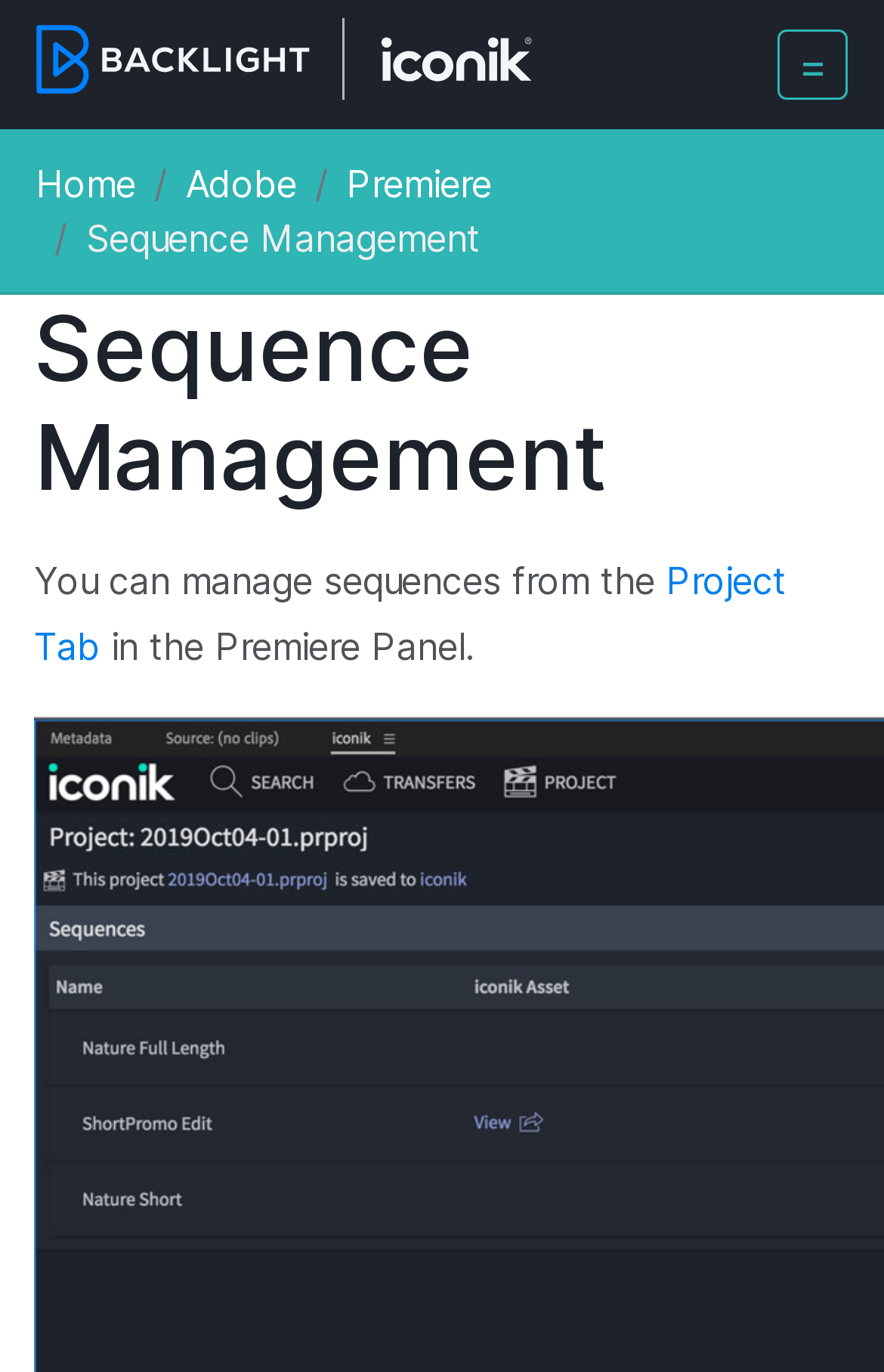Where can sequences be managed?
Refer to the screenshot and answer in one word or phrase.

Project Tab